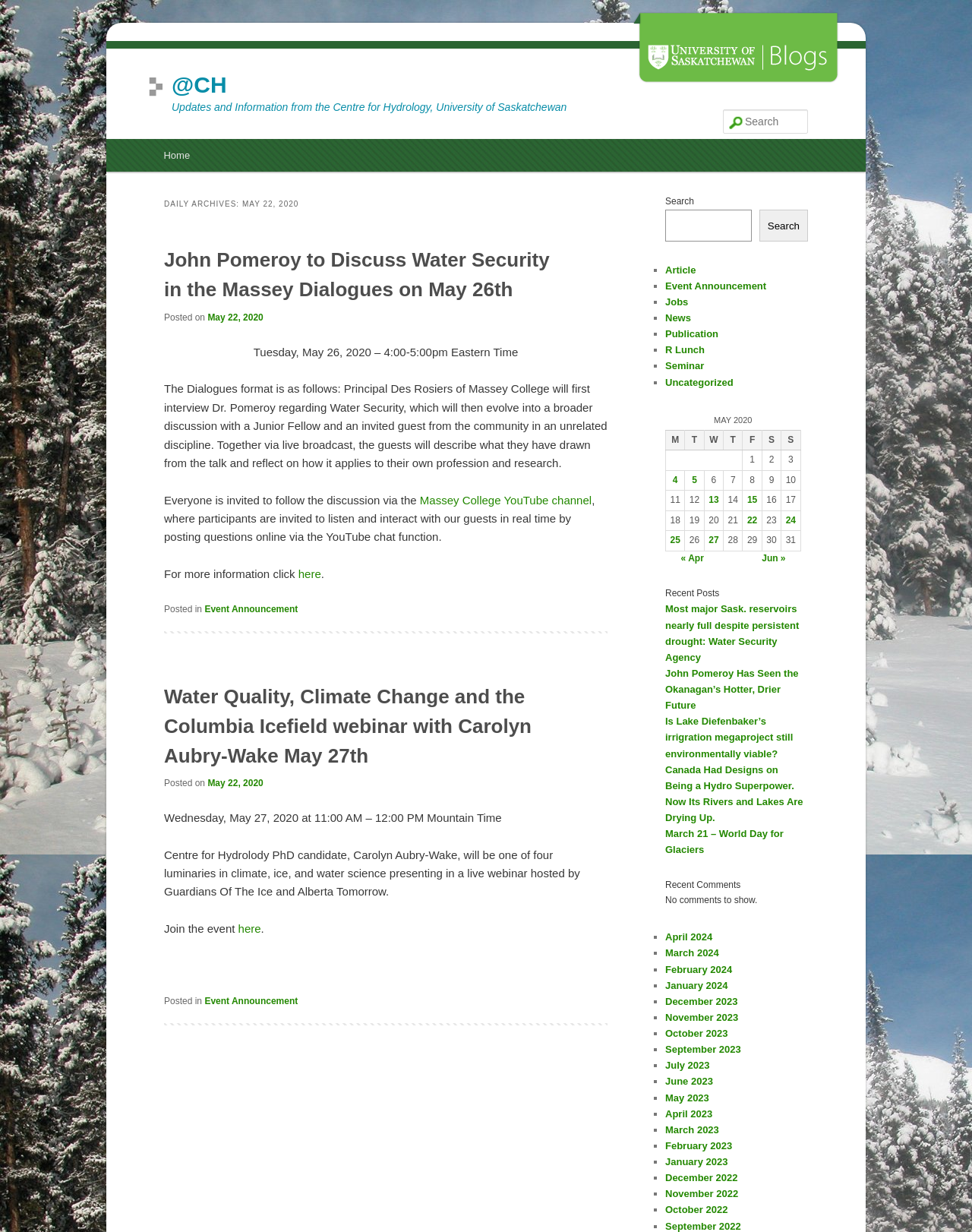Provide the bounding box coordinates of the HTML element described as: "Publication". The bounding box coordinates should be four float numbers between 0 and 1, i.e., [left, top, right, bottom].

[0.684, 0.266, 0.739, 0.276]